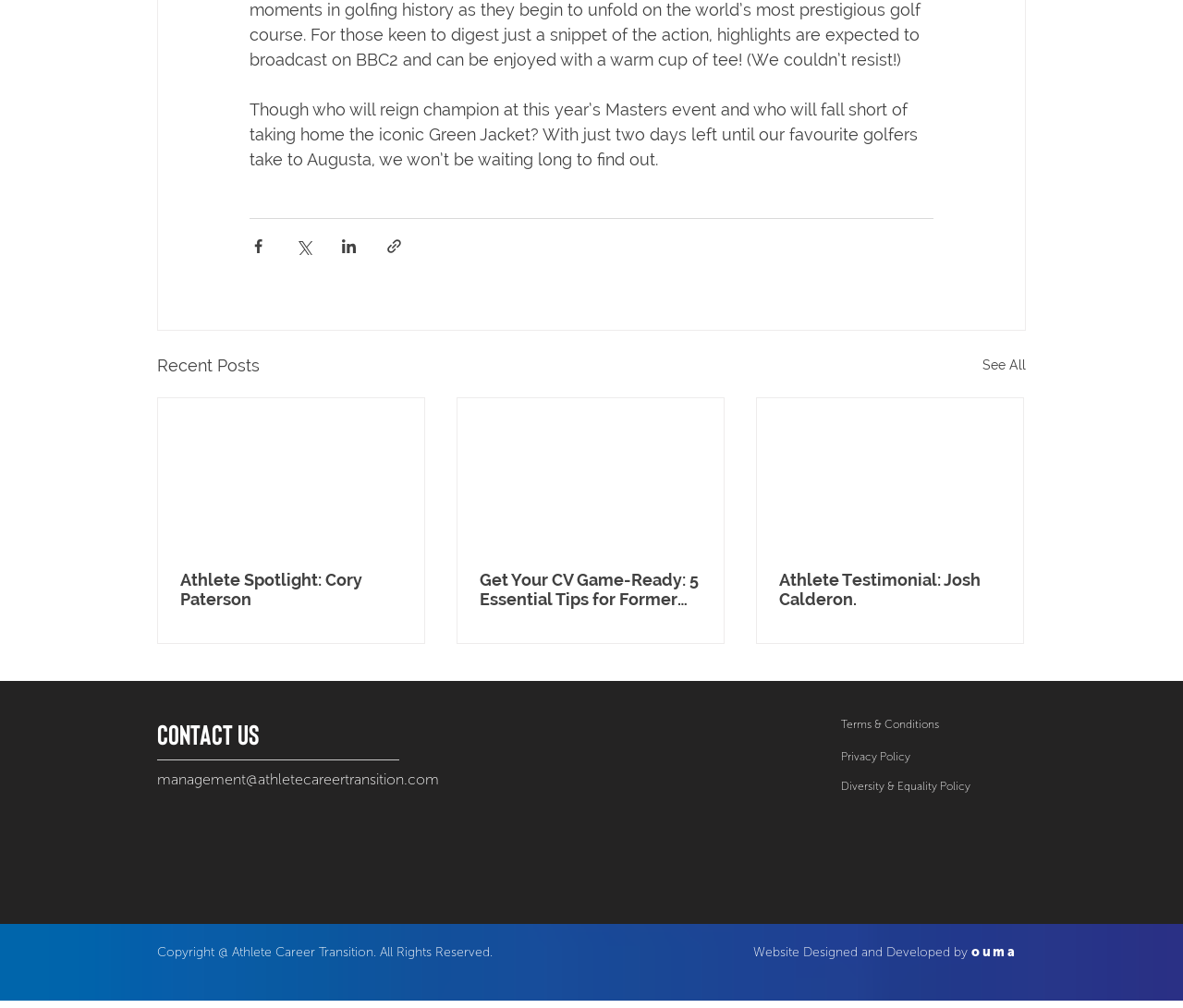Identify the bounding box coordinates for the element that needs to be clicked to fulfill this instruction: "Read documentation". Provide the coordinates in the format of four float numbers between 0 and 1: [left, top, right, bottom].

None